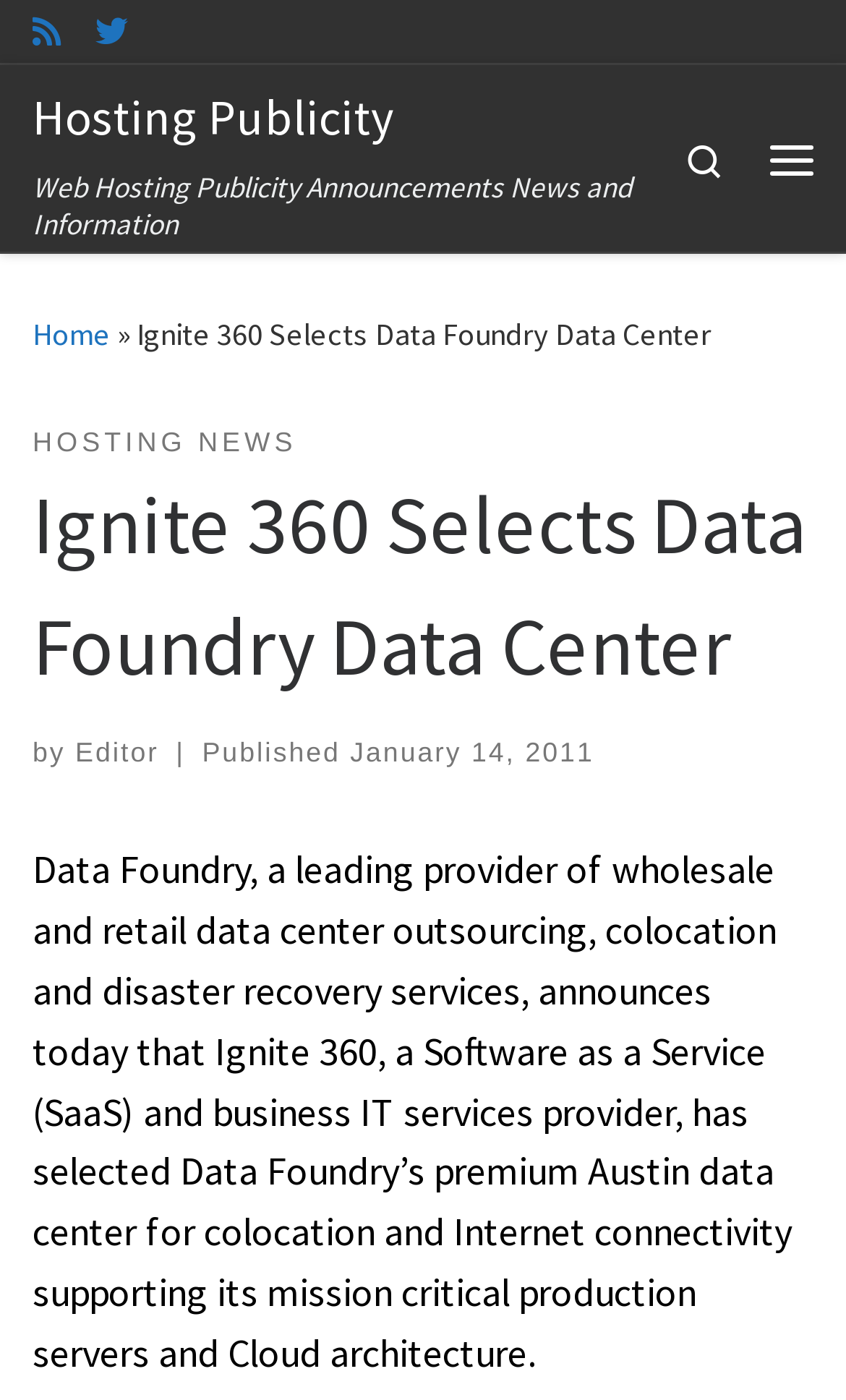What is the purpose of the data center?
Refer to the image and provide a one-word or short phrase answer.

Colocation and Internet connectivity